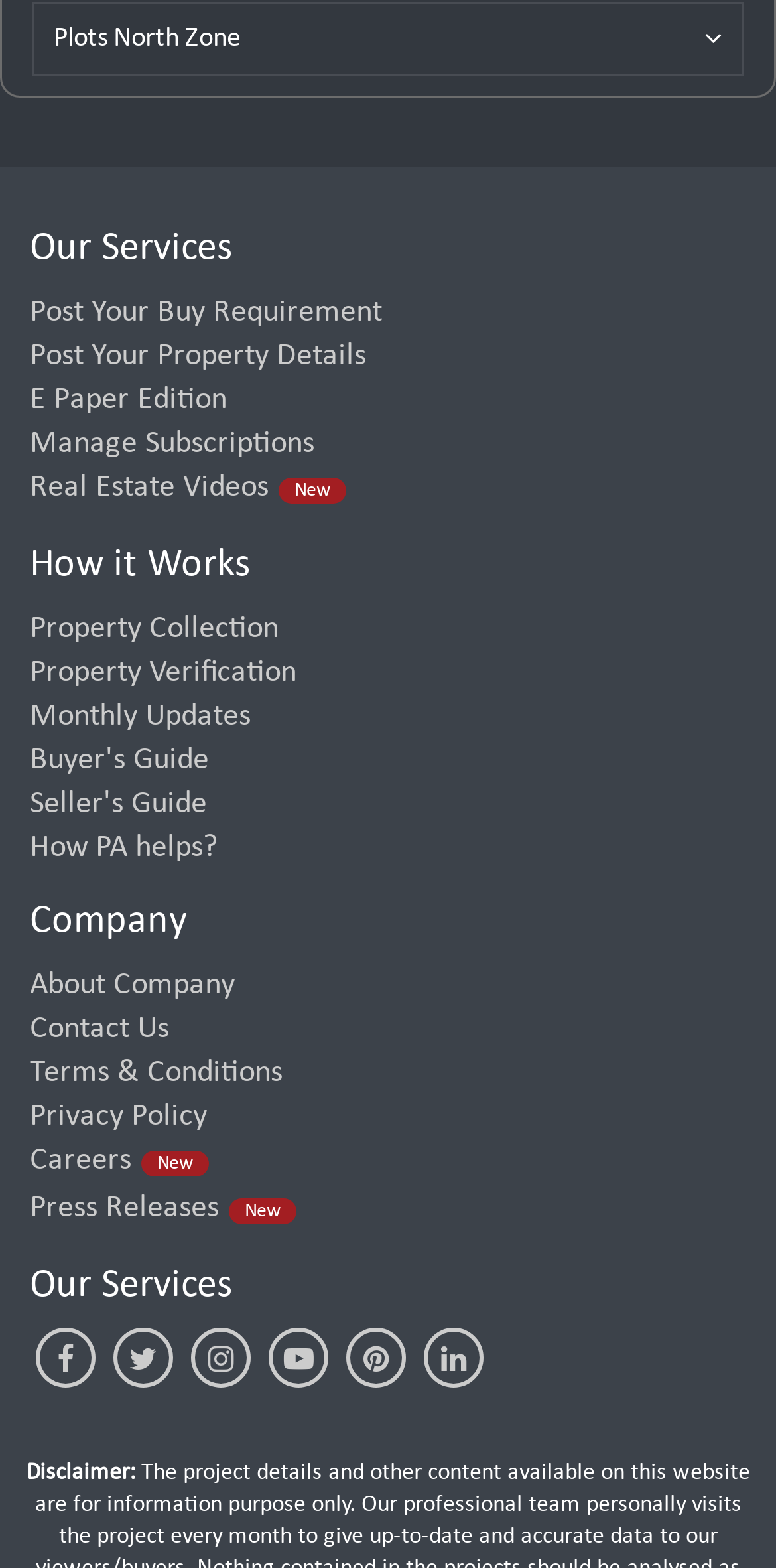Find and indicate the bounding box coordinates of the region you should select to follow the given instruction: "Contact Us".

[0.038, 0.643, 0.962, 0.671]